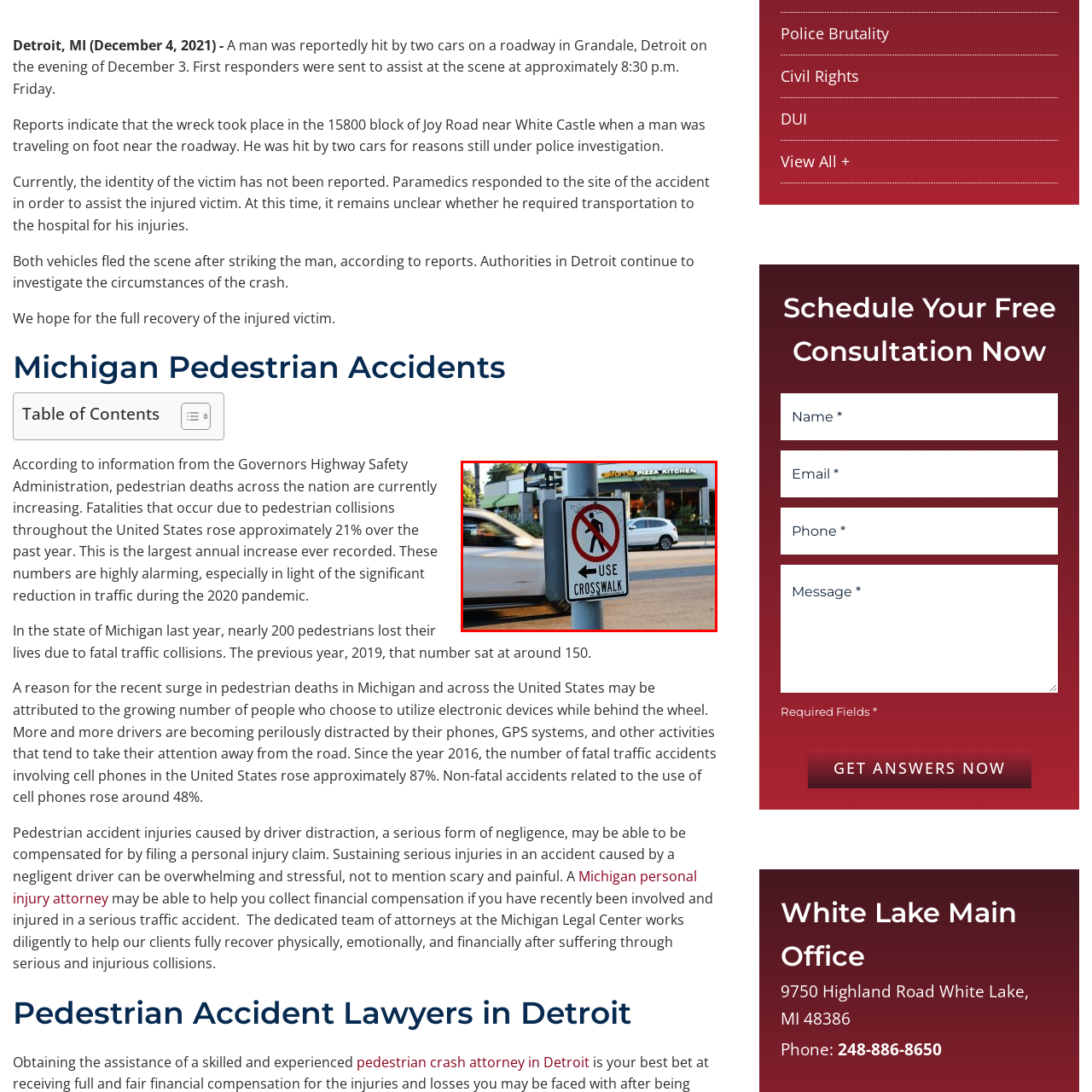What is the instruction written below the graphic?
Inspect the image enclosed by the red bounding box and respond with as much detail as possible.

The question asks about the instruction written below the graphic on the sign. Upon analyzing the image, I see that below the graphic, clear instructions read 'USE CROSSWALK', guiding pedestrians towards safer crossing practices. Hence, the answer is 'USE CROSSWALK'.